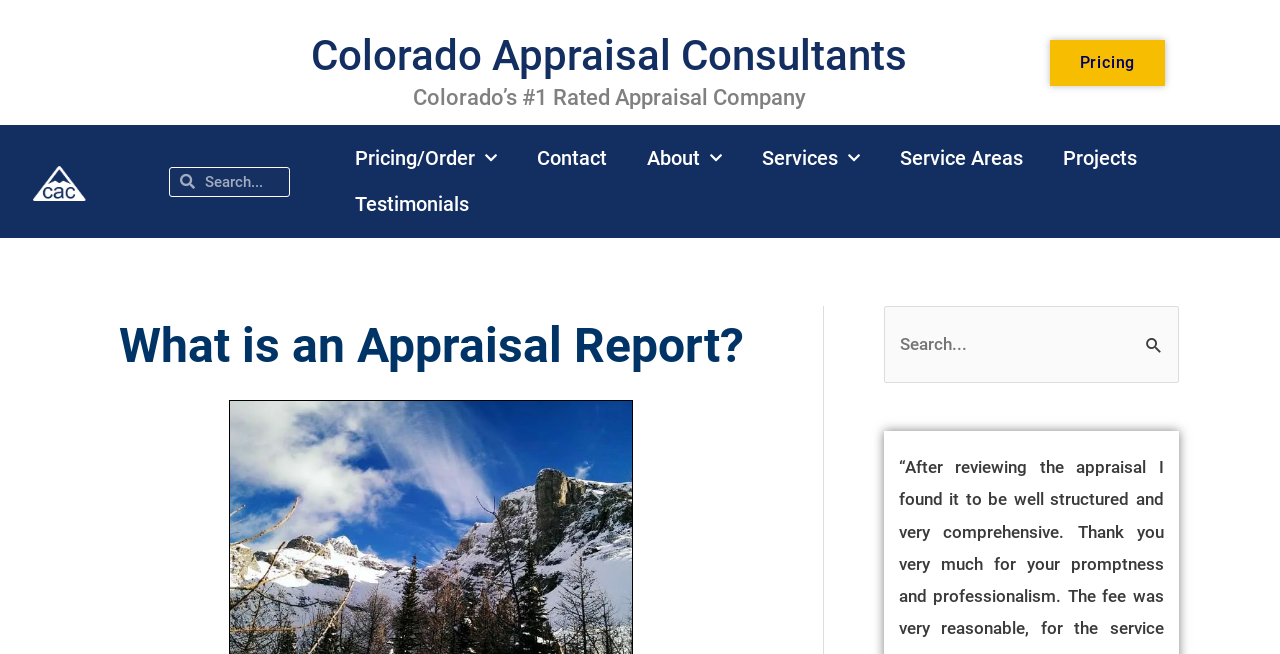Can you find the bounding box coordinates for the element that needs to be clicked to execute this instruction: "Click on the 'What is an Appraisal Report?' heading"? The coordinates should be given as four float numbers between 0 and 1, i.e., [left, top, right, bottom].

[0.078, 0.478, 0.596, 0.581]